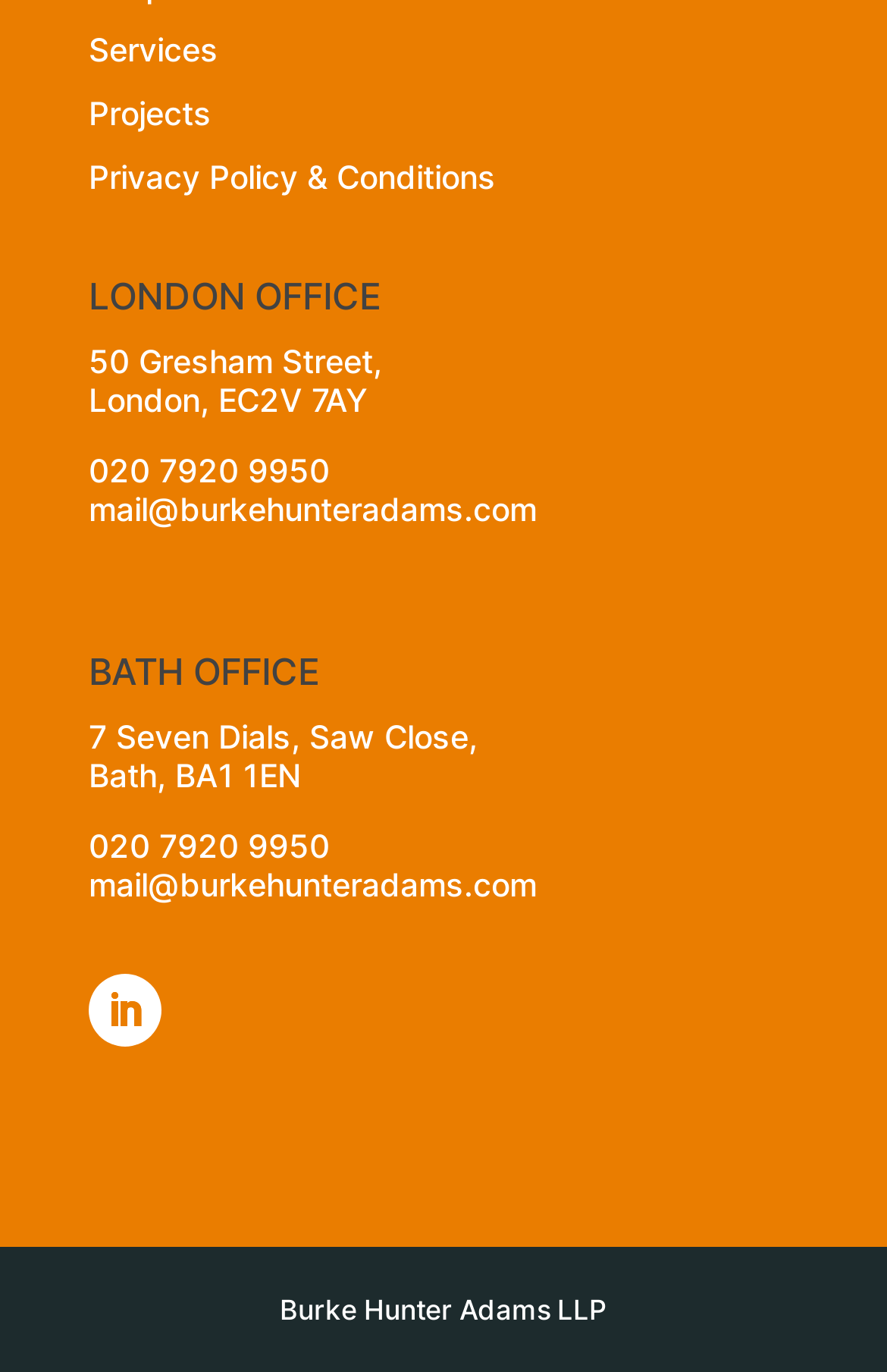Identify the bounding box coordinates for the element you need to click to achieve the following task: "View London office contact information". Provide the bounding box coordinates as four float numbers between 0 and 1, in the form [left, top, right, bottom].

[0.1, 0.02, 0.9, 0.063]